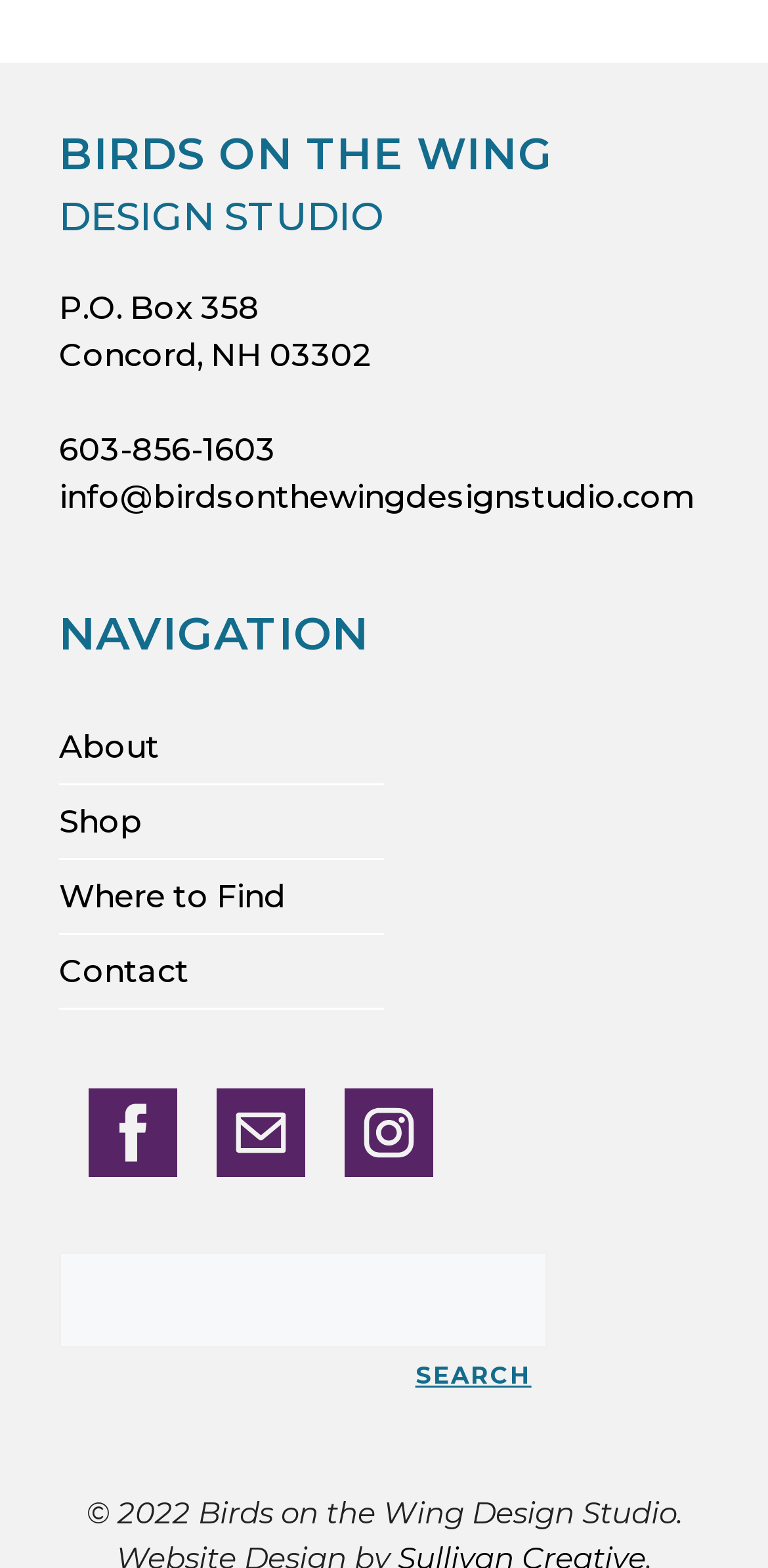Determine the bounding box coordinates of the region I should click to achieve the following instruction: "Click the 'About' link". Ensure the bounding box coordinates are four float numbers between 0 and 1, i.e., [left, top, right, bottom].

[0.077, 0.465, 0.208, 0.488]